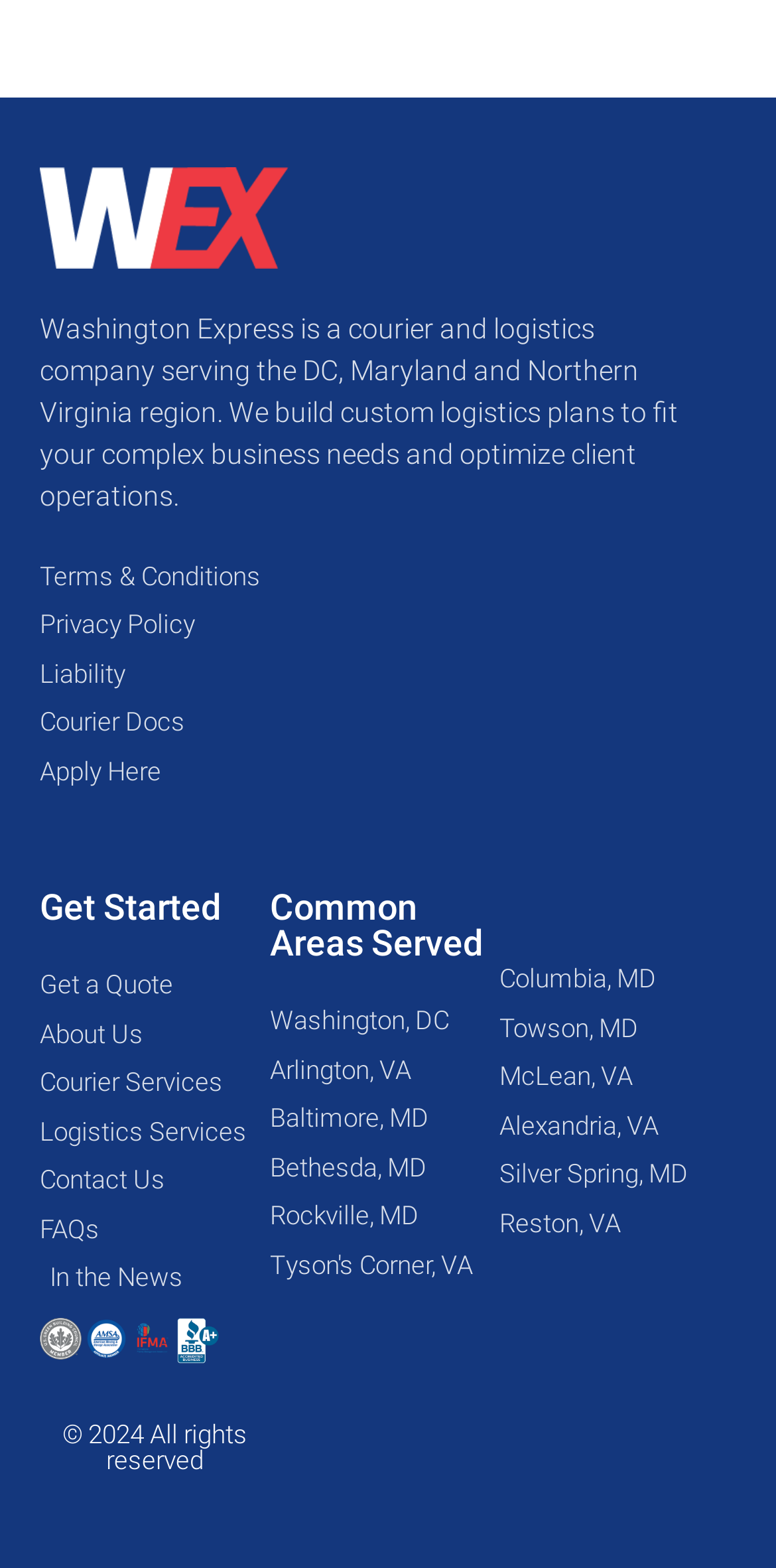Find the bounding box of the element with the following description: "Double Glazing Locks". The coordinates must be four float numbers between 0 and 1, formatted as [left, top, right, bottom].

None